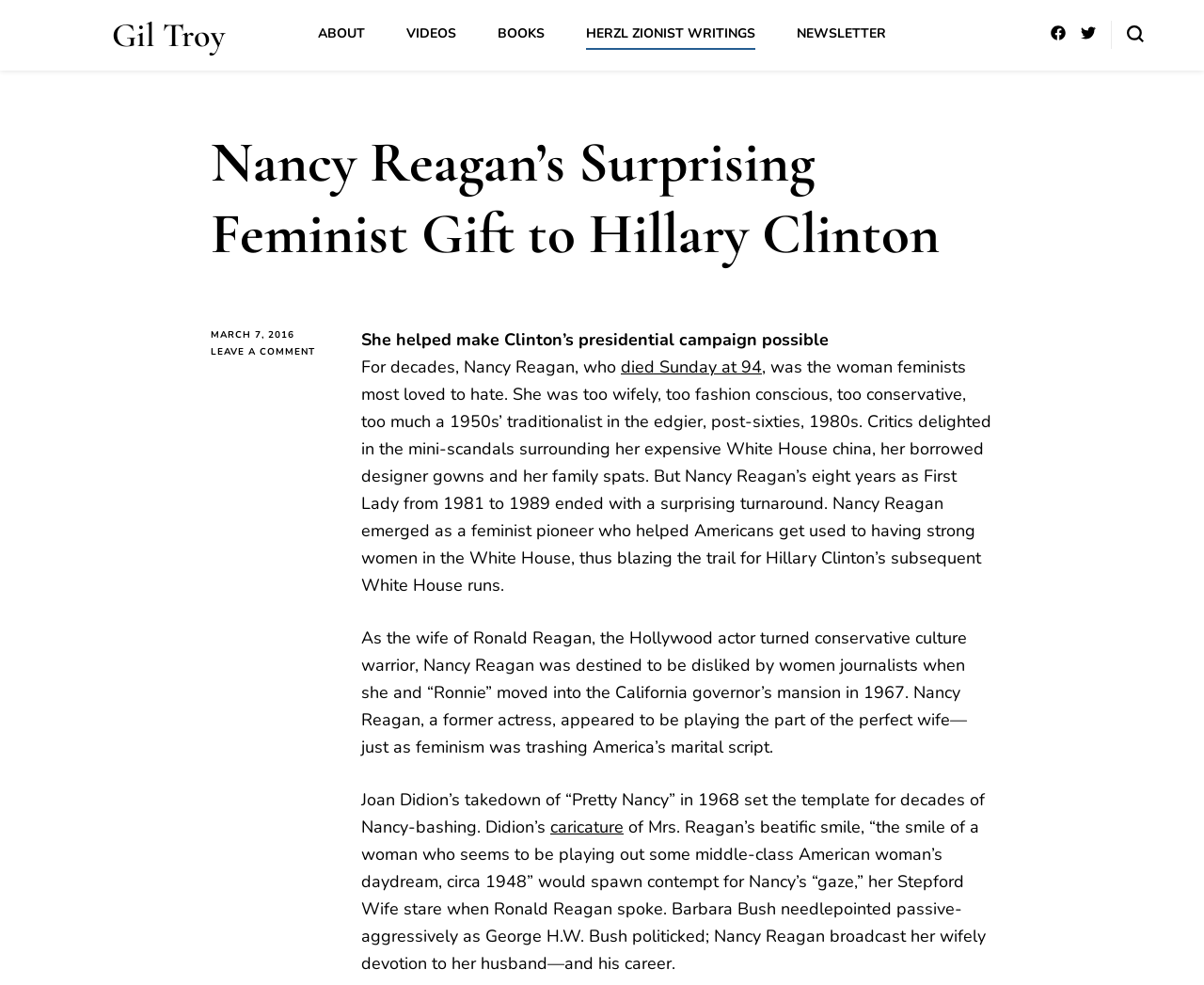What is the author's name?
Offer a detailed and exhaustive answer to the question.

The author's name is Gil Troy, which can be found in the link element with the text 'Gil Troy' at the top of the webpage.